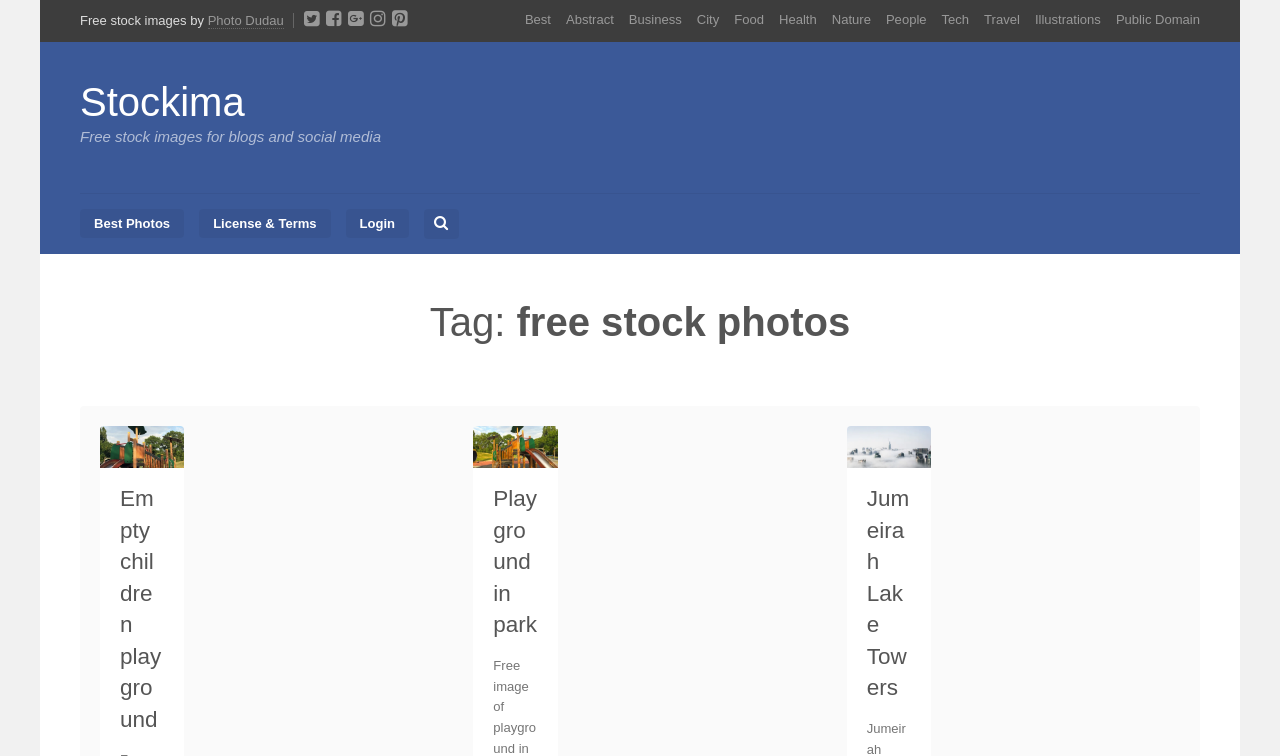Provide a brief response in the form of a single word or phrase:
What is the name of the website?

Stockima